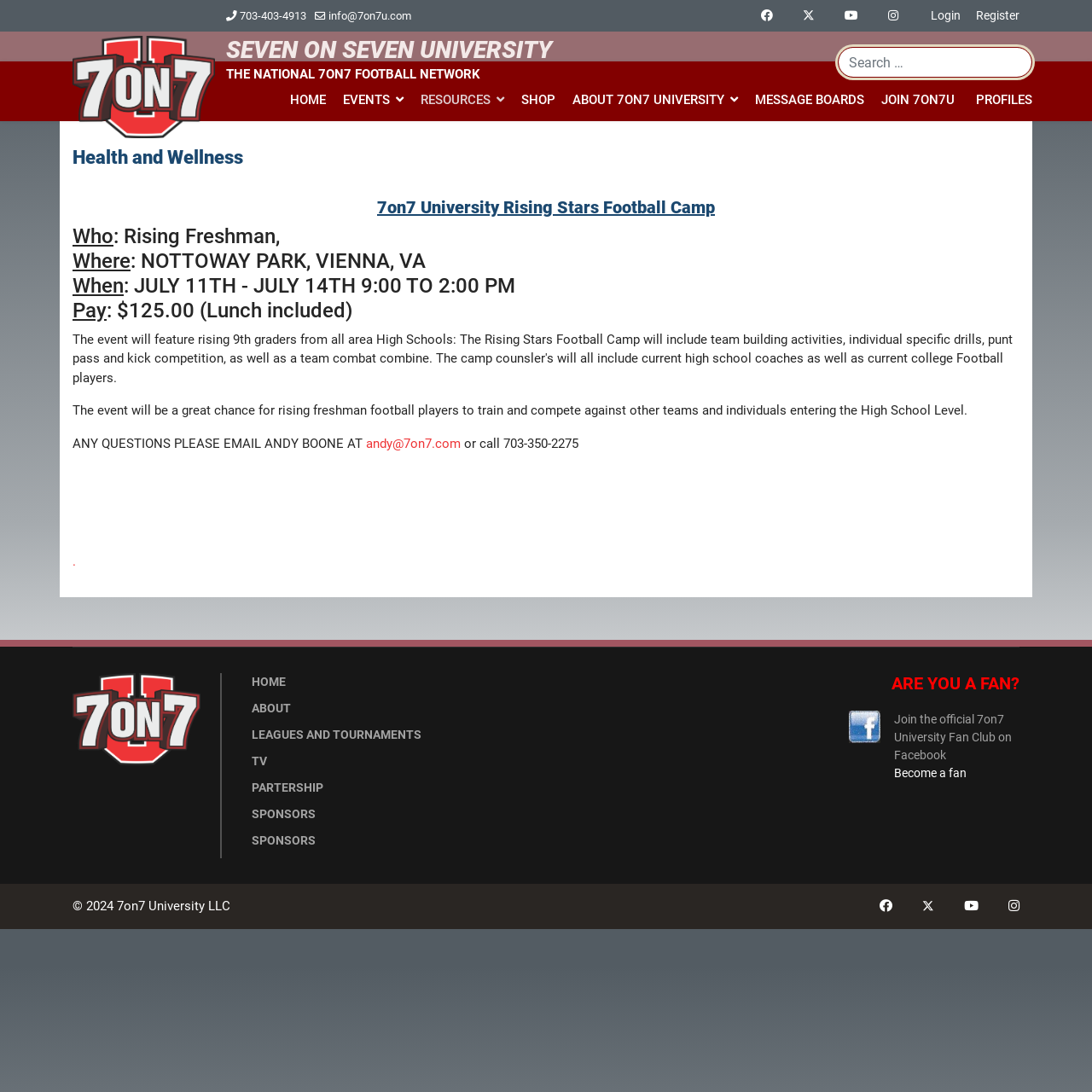Highlight the bounding box coordinates of the element that should be clicked to carry out the following instruction: "Visit the 7on7 University Rising Stars Football Camp page". The coordinates must be given as four float numbers ranging from 0 to 1, i.e., [left, top, right, bottom].

[0.066, 0.181, 0.934, 0.2]